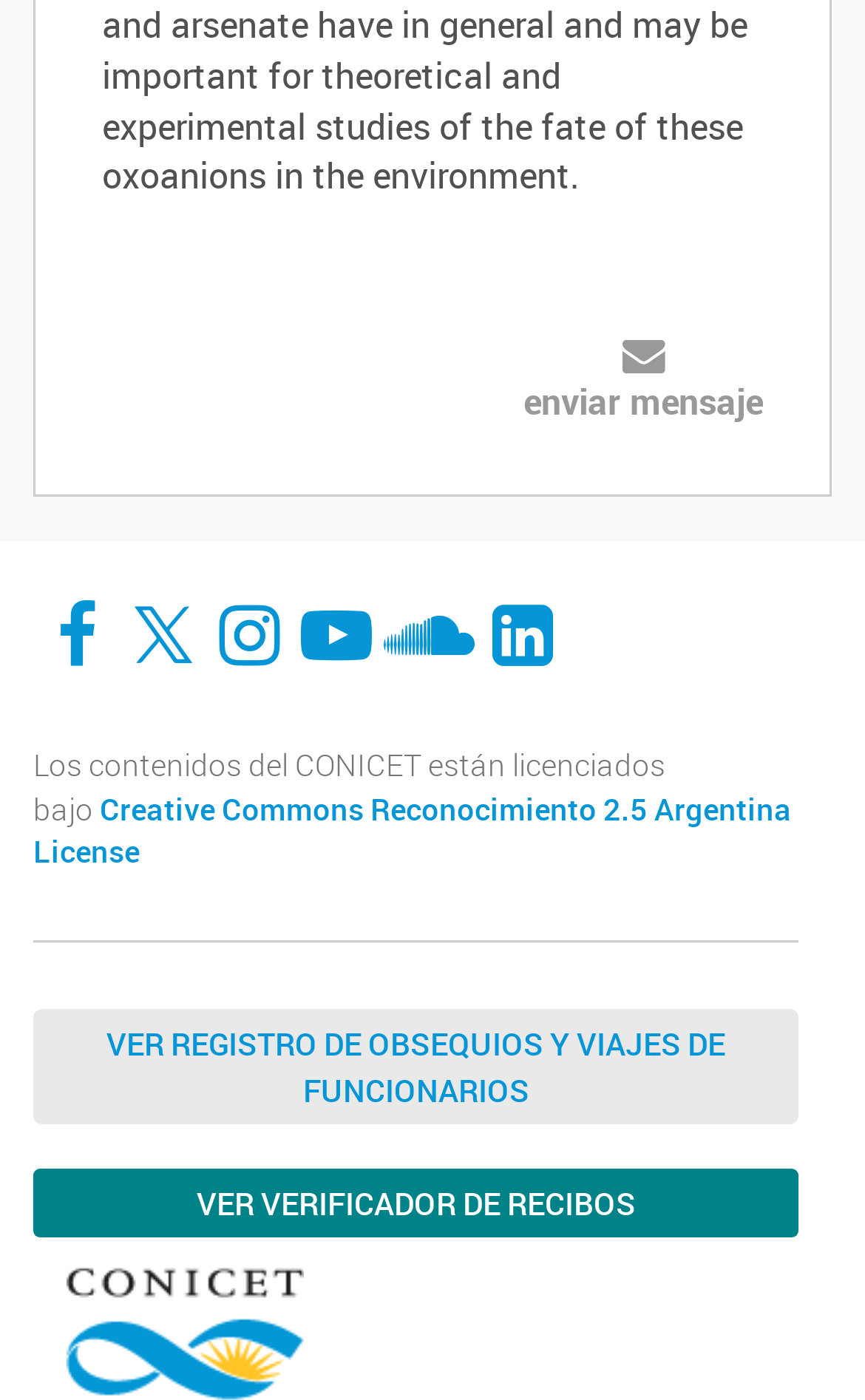Please find the bounding box coordinates for the clickable element needed to perform this instruction: "send a message".

[0.605, 0.27, 0.882, 0.305]